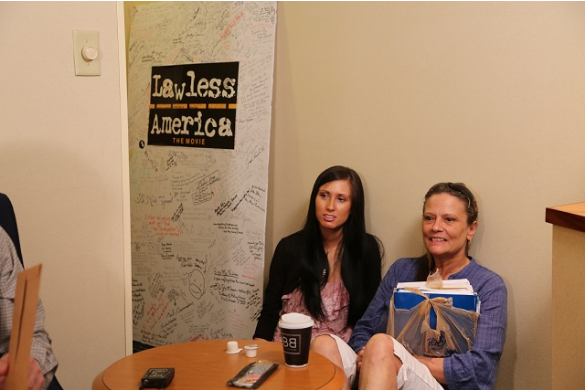Reply to the question with a single word or phrase:
What is on the small table in front of the women?

coffee cup and phone